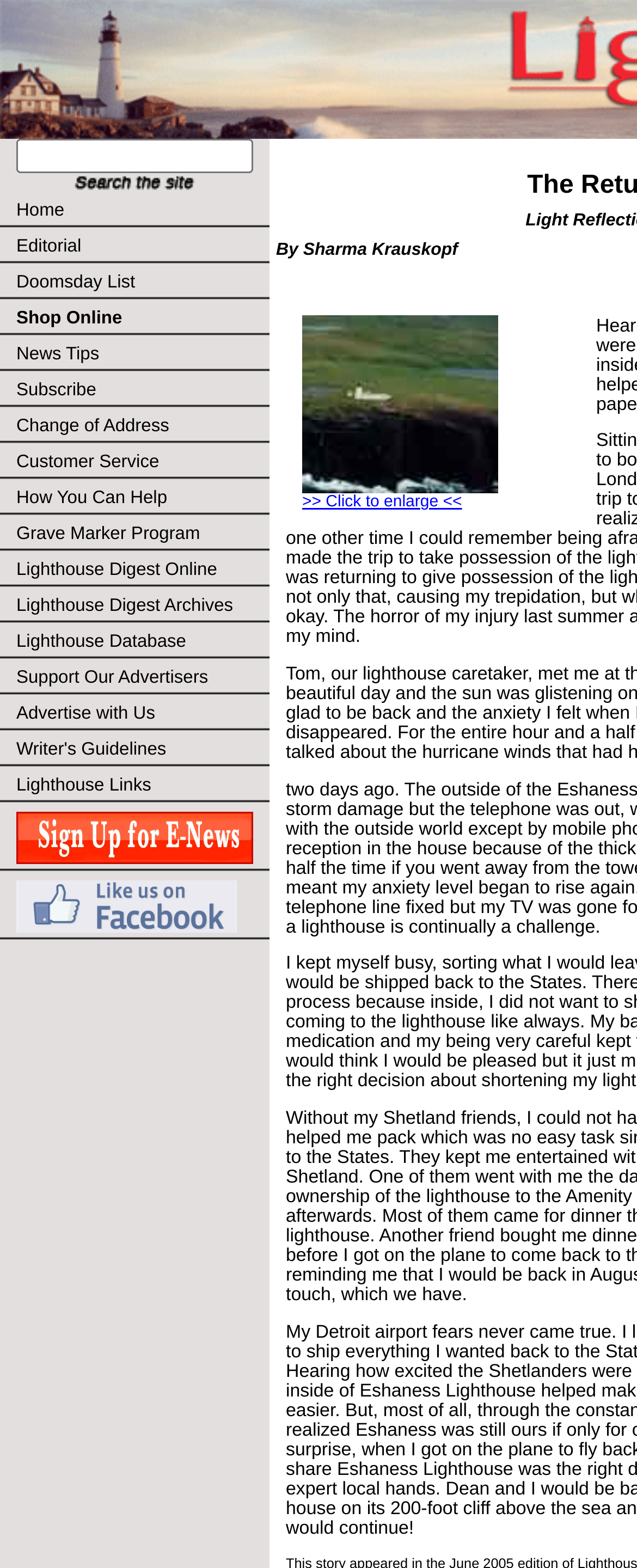How many links are in the top navigation bar?
Relying on the image, give a concise answer in one word or a brief phrase.

17